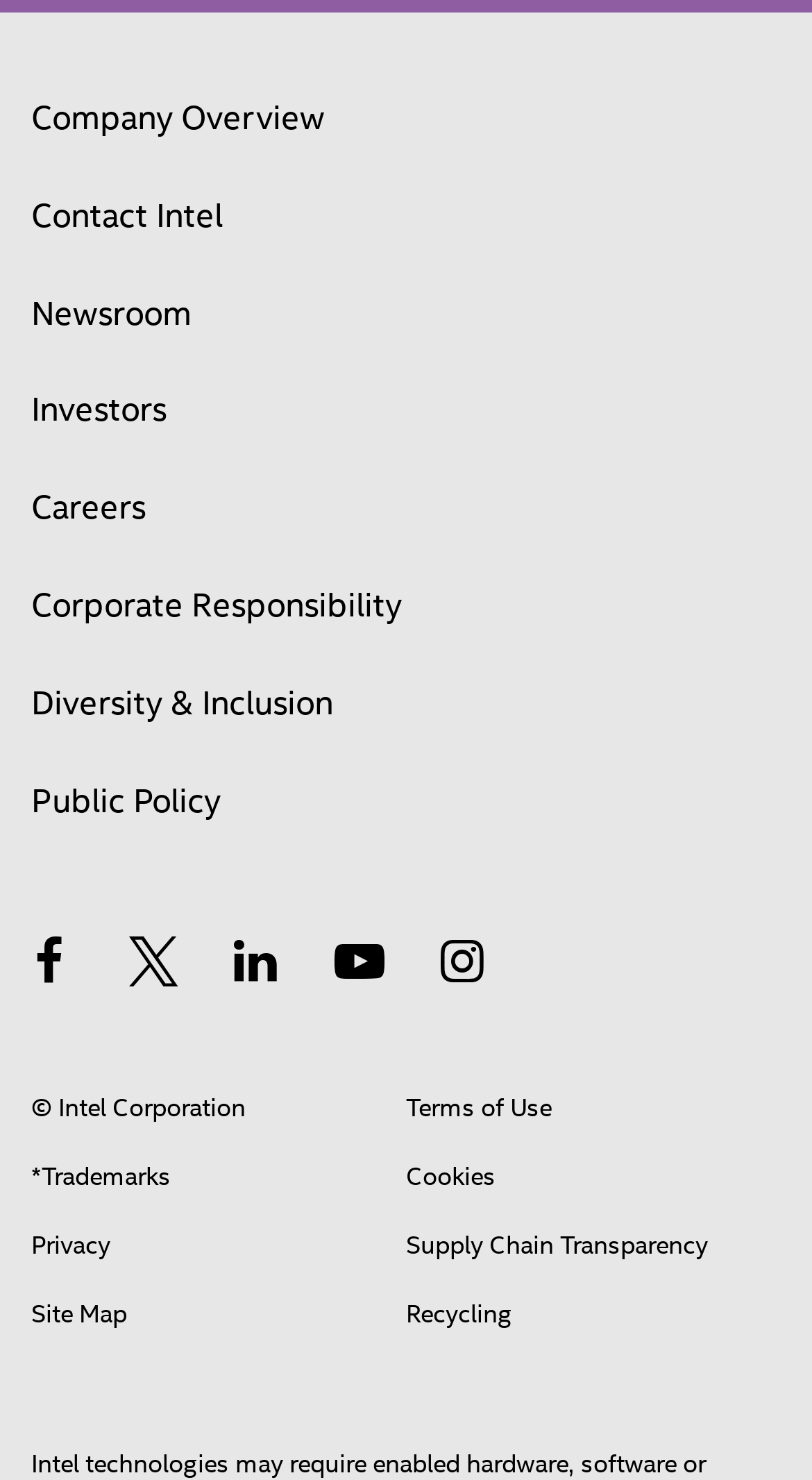Identify the bounding box of the HTML element described here: "Cookies". Provide the coordinates as four float numbers between 0 and 1: [left, top, right, bottom].

[0.5, 0.775, 0.61, 0.813]